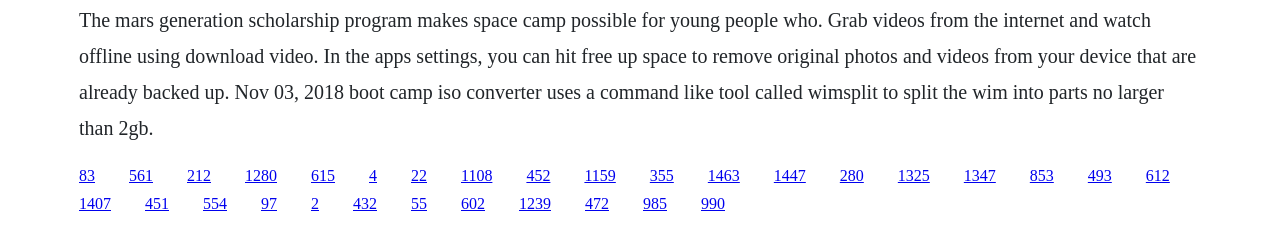Using the information in the image, give a comprehensive answer to the question: 
What is the text content of the first link?

The first link element with ID 43 has a text content of '83', which is located at the bounding box coordinates [0.062, 0.734, 0.074, 0.809].